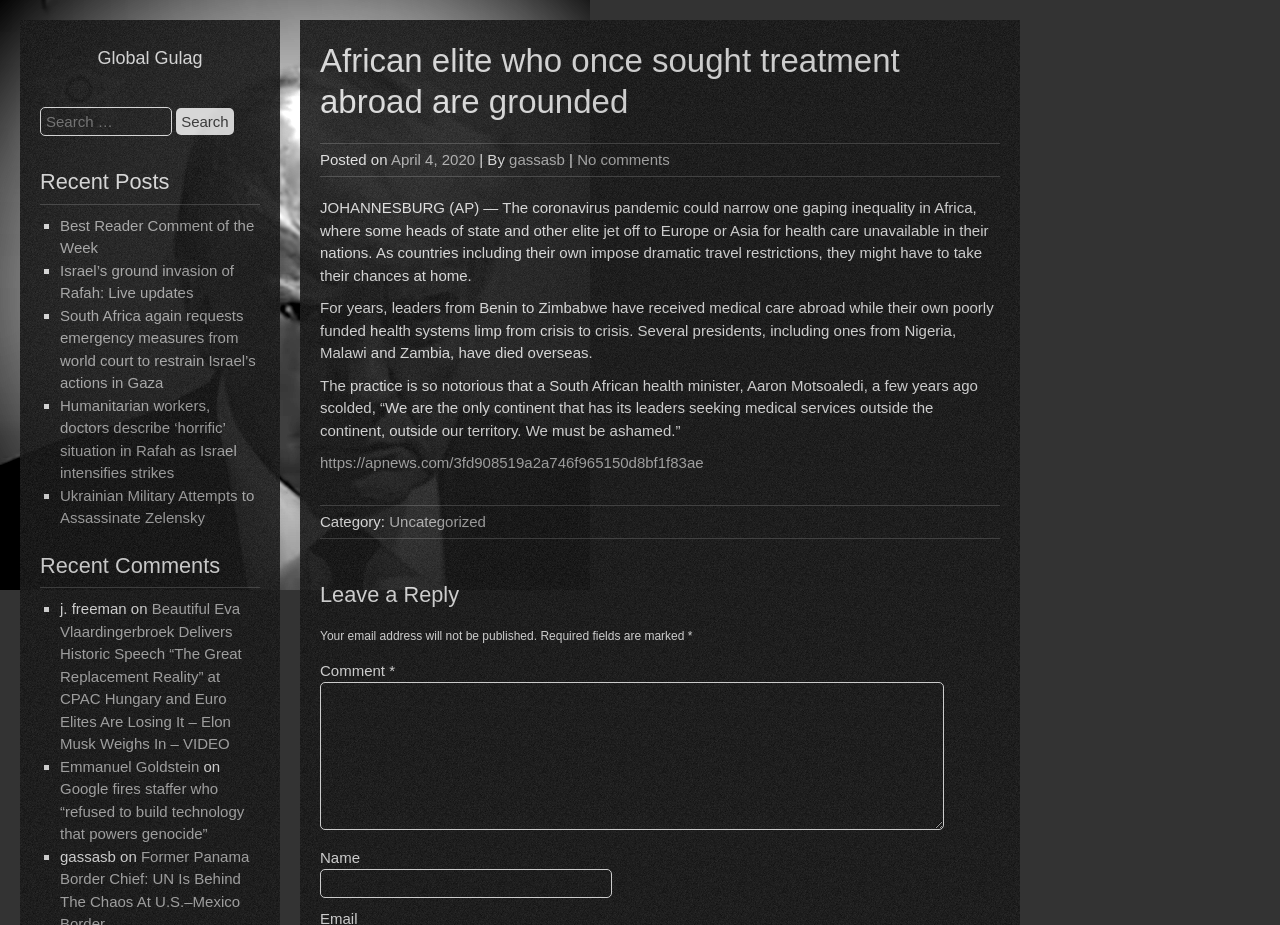Provide a brief response to the question below using one word or phrase:
What is the topic of the article?

African elite seeking medical treatment